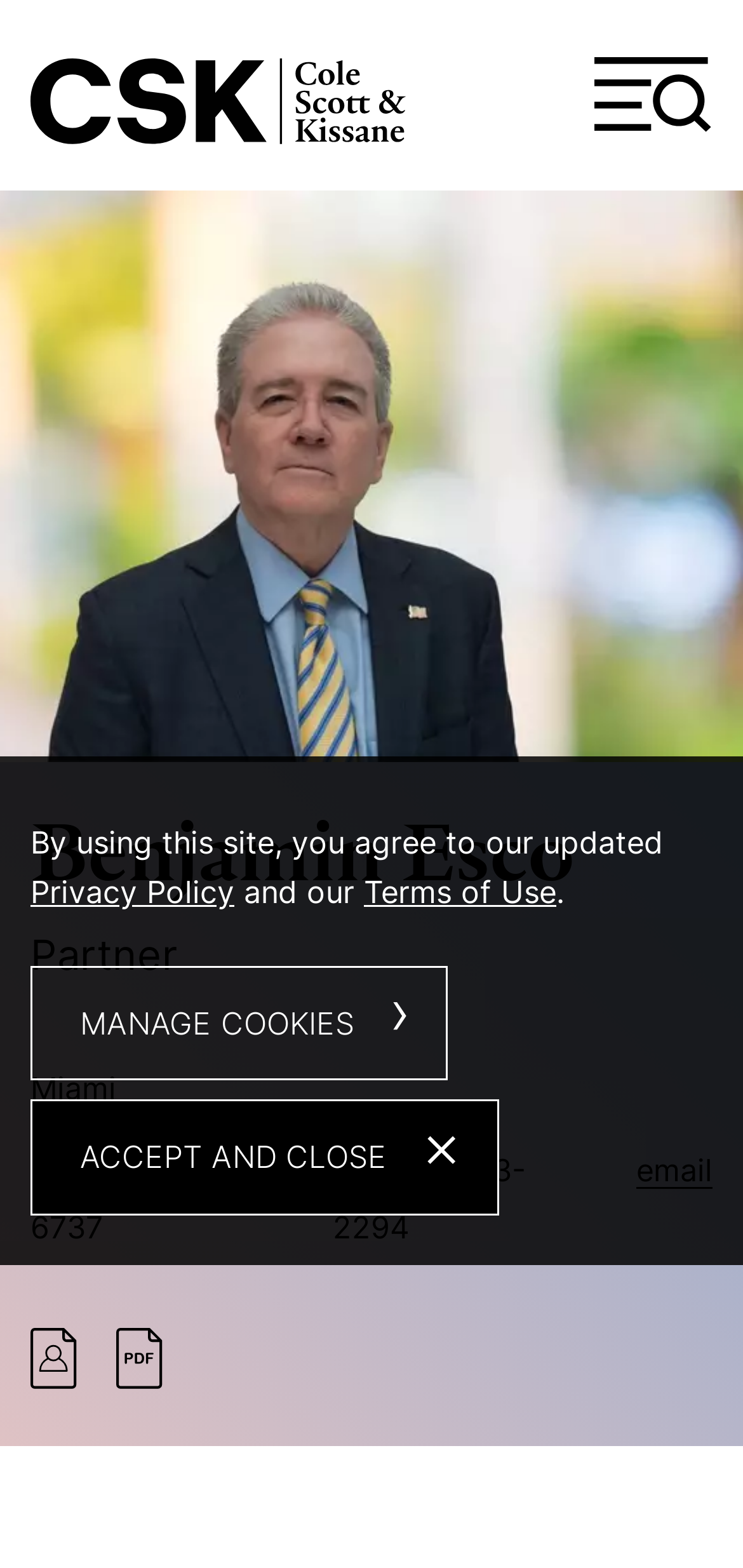What is the location of Benjamin Esco?
Based on the screenshot, answer the question with a single word or phrase.

Miami